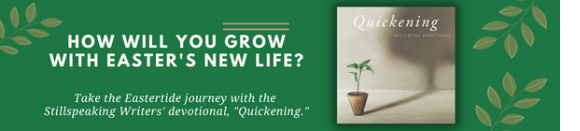Generate a detailed narrative of the image.

The image features a vibrant green background adorned with stylized leafy designs that evoke a sense of renewal and growth. In the foreground, a thought-provoking question is posed: "HOW WILL YOU GROW WITH EASTER'S NEW LIFE?" This invitation encourages reflection during the Easter season. Below the question, a prompt encourages participation in a devotional journey titled "Quickening," authored by the Stillspeaking Writers. The devotional's cover is depicted on the right, showcasing a small plant in a pot against a soft, muted backdrop, symbolizing growth and new beginnings. This imagery and text collectively create a spiritually enriching message, encouraging individuals to engage with the theme of spring and personal development during this holy time.